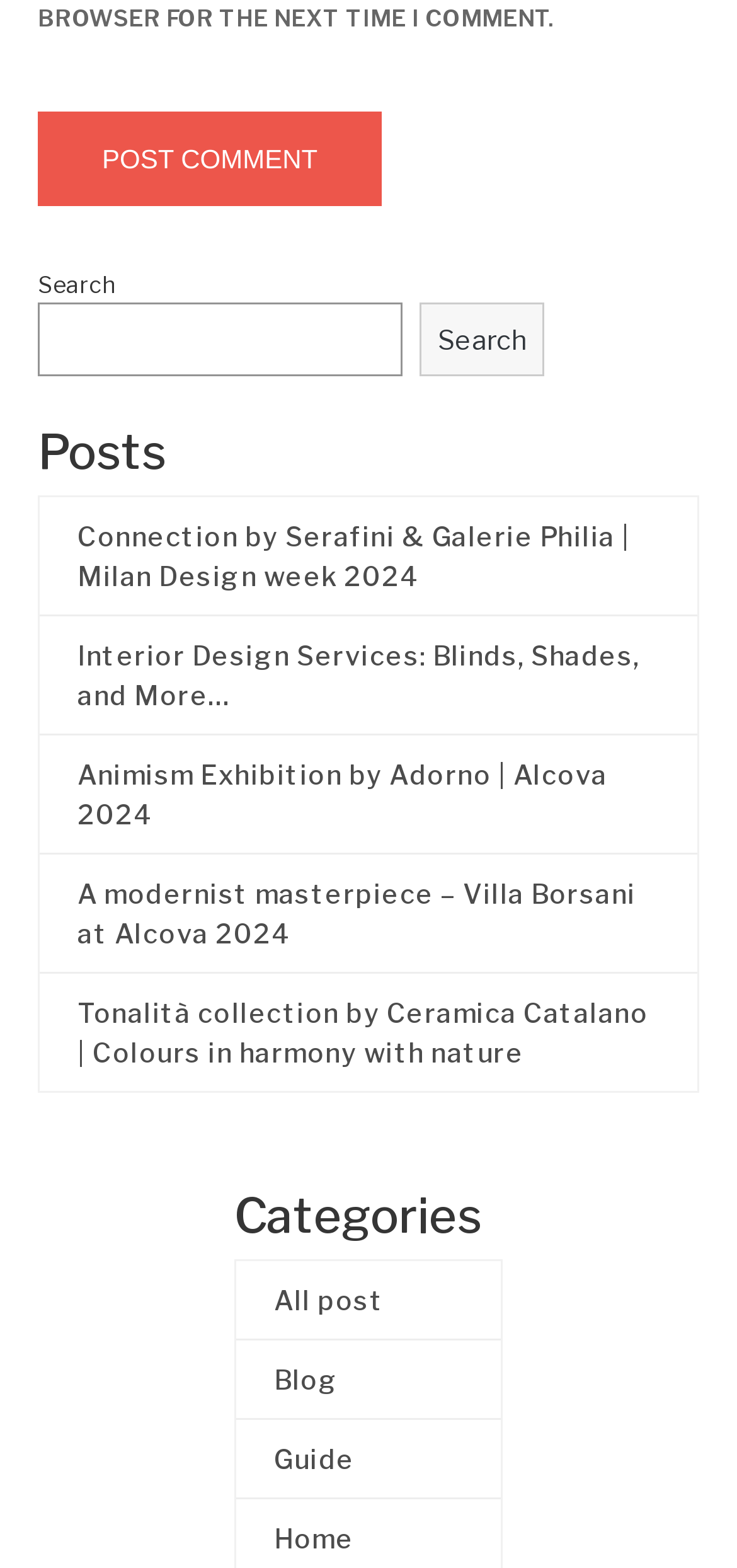Provide a single word or phrase to answer the given question: 
What is the text on the button next to the search box?

Search